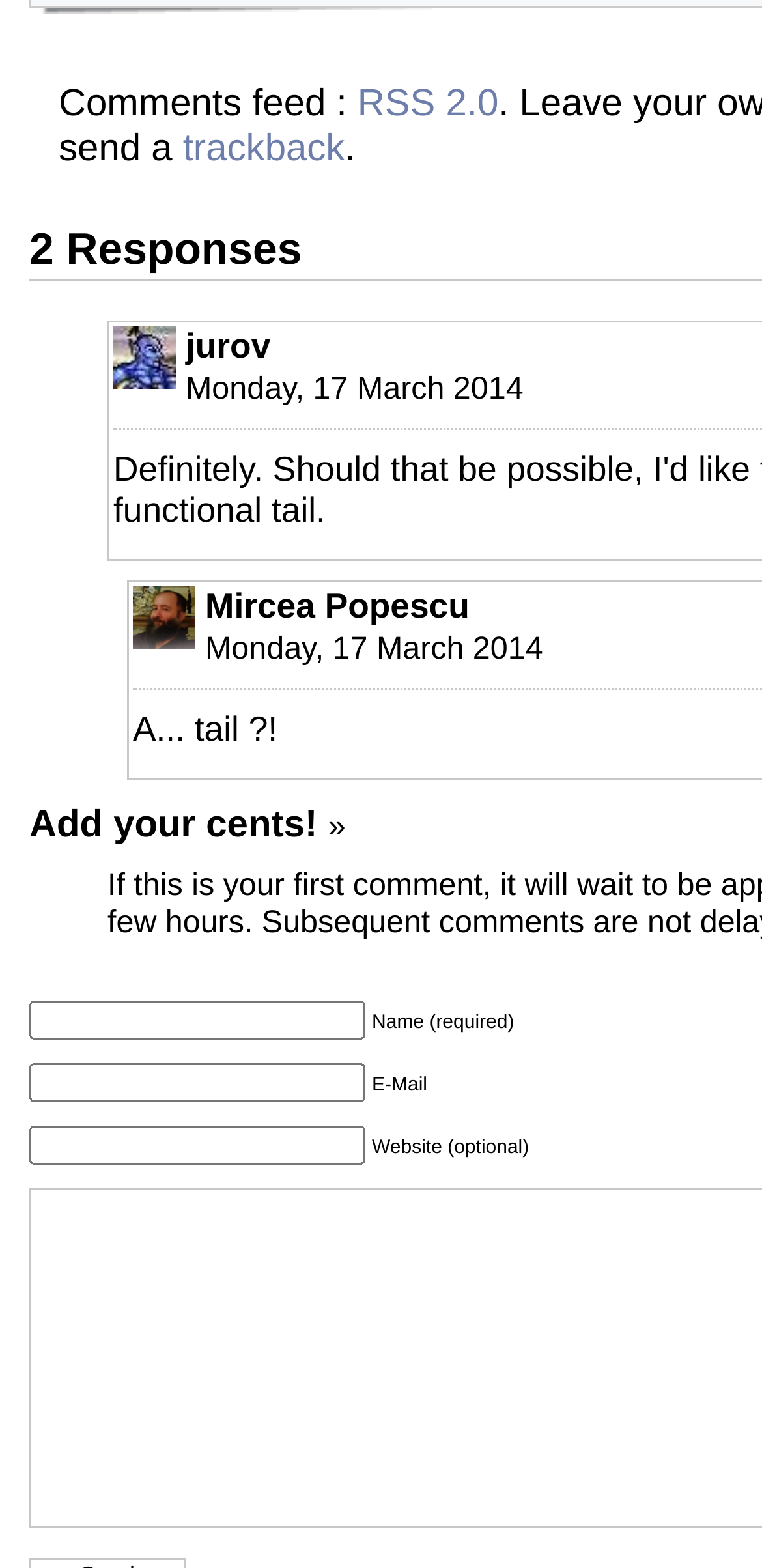Identify the bounding box coordinates of the clickable region to carry out the given instruction: "Click on the 'Press Centre, Pakistan' link".

None